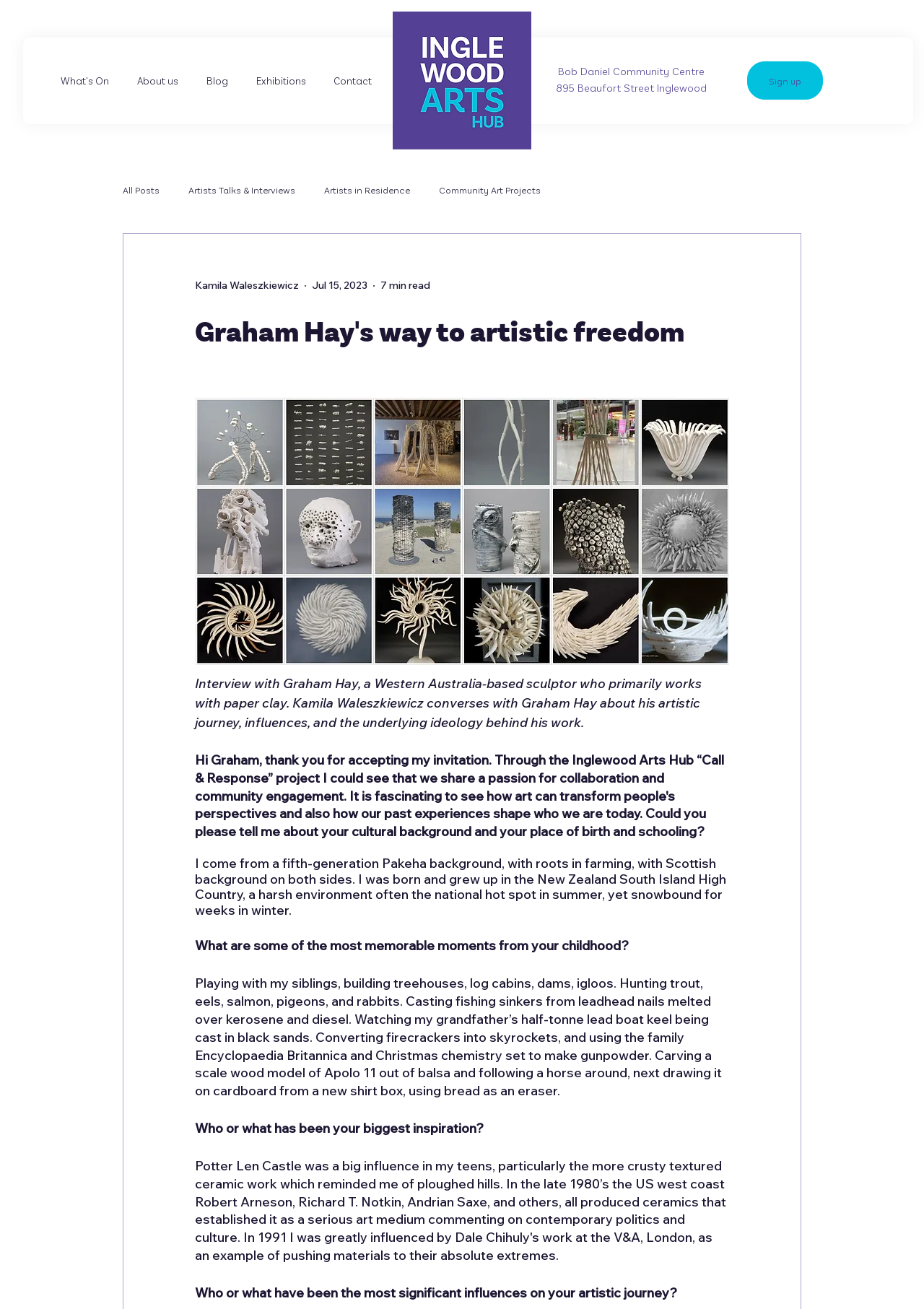Show the bounding box coordinates of the element that should be clicked to complete the task: "Go to the 'Blog' page".

[0.212, 0.044, 0.266, 0.08]